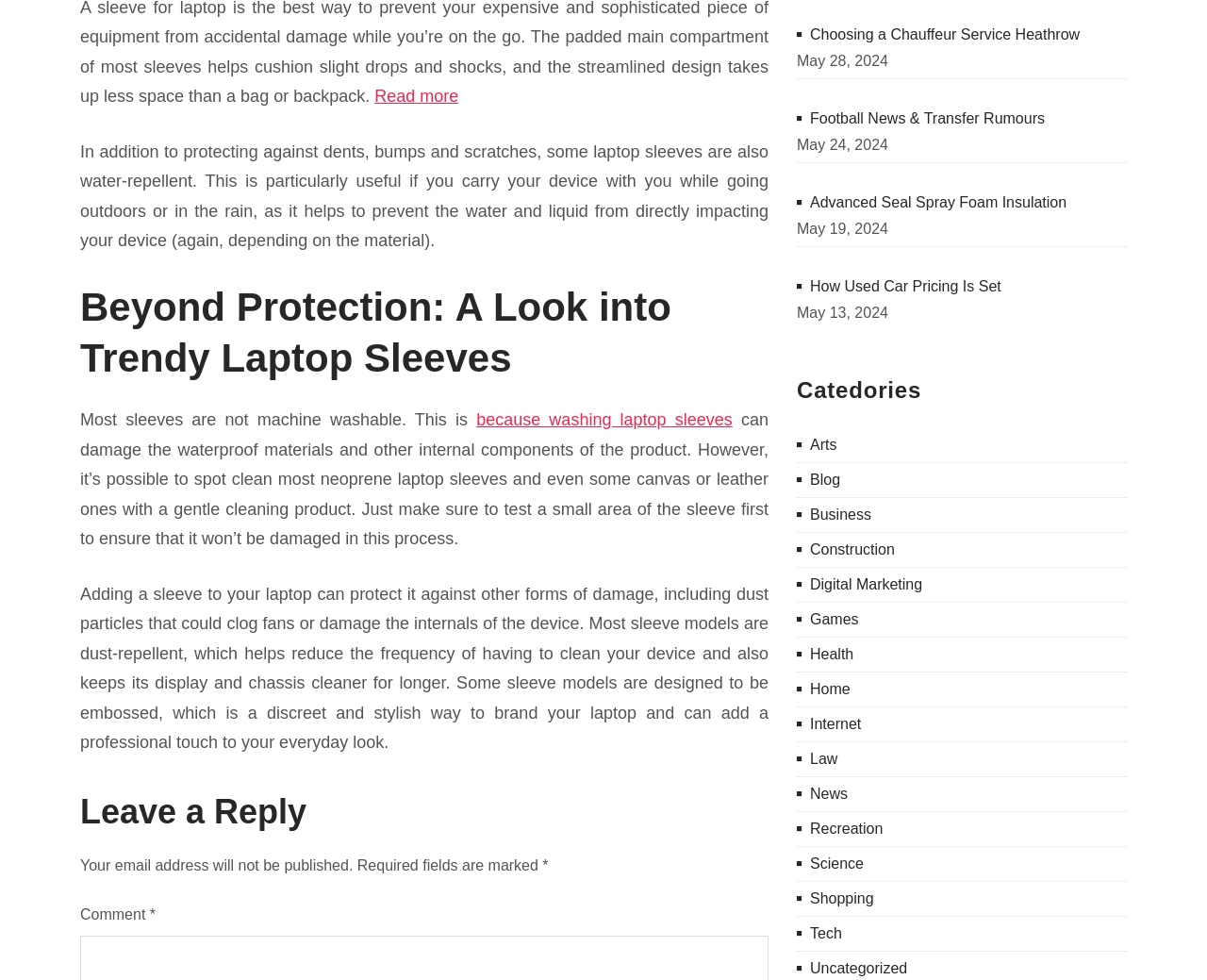Identify the bounding box of the HTML element described here: "because washing laptop sleeves". Provide the coordinates as four float numbers between 0 and 1: [left, top, right, bottom].

[0.395, 0.419, 0.607, 0.438]